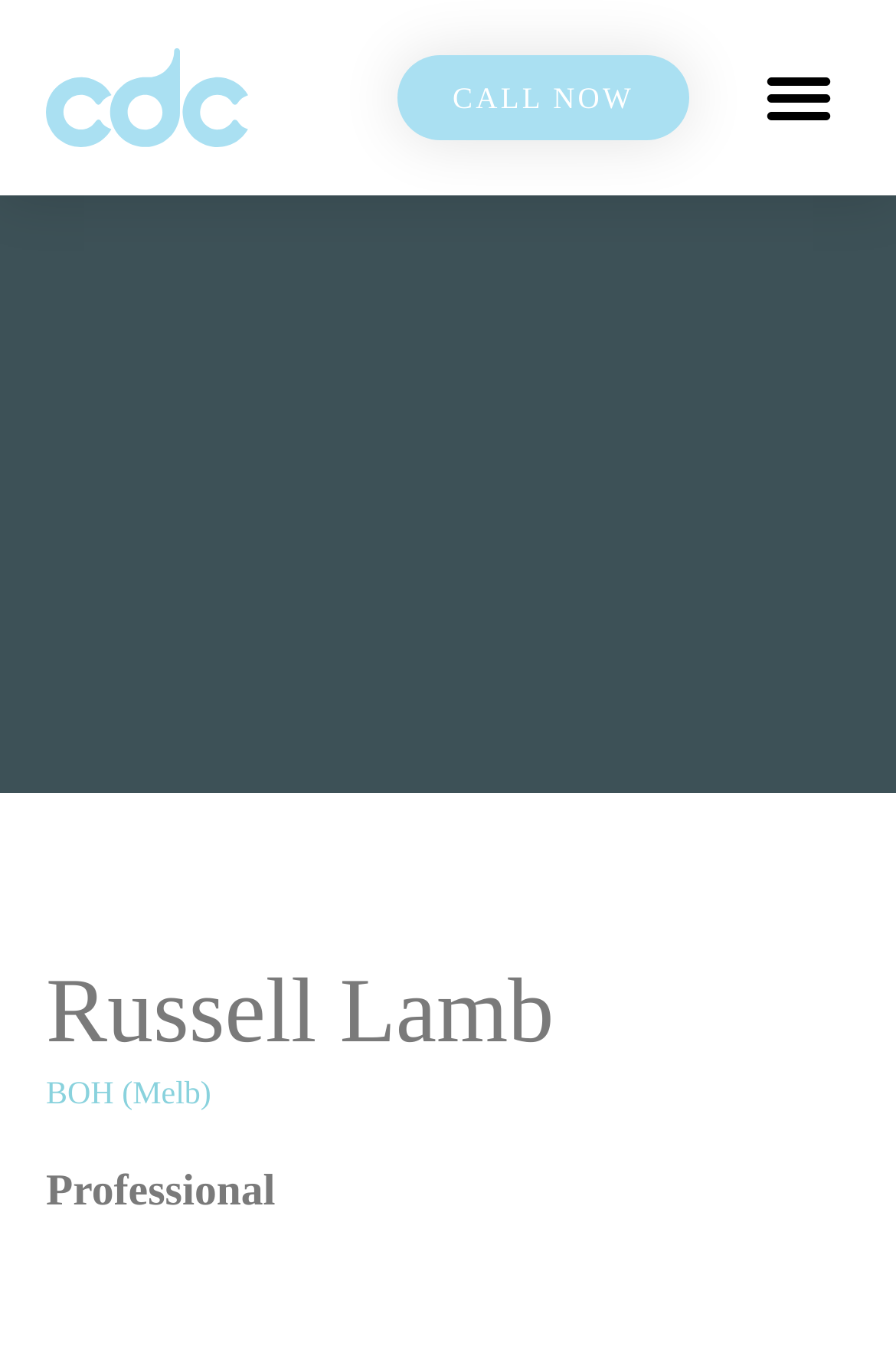Identify and provide the bounding box for the element described by: "CALL NOW".

[0.444, 0.041, 0.769, 0.103]